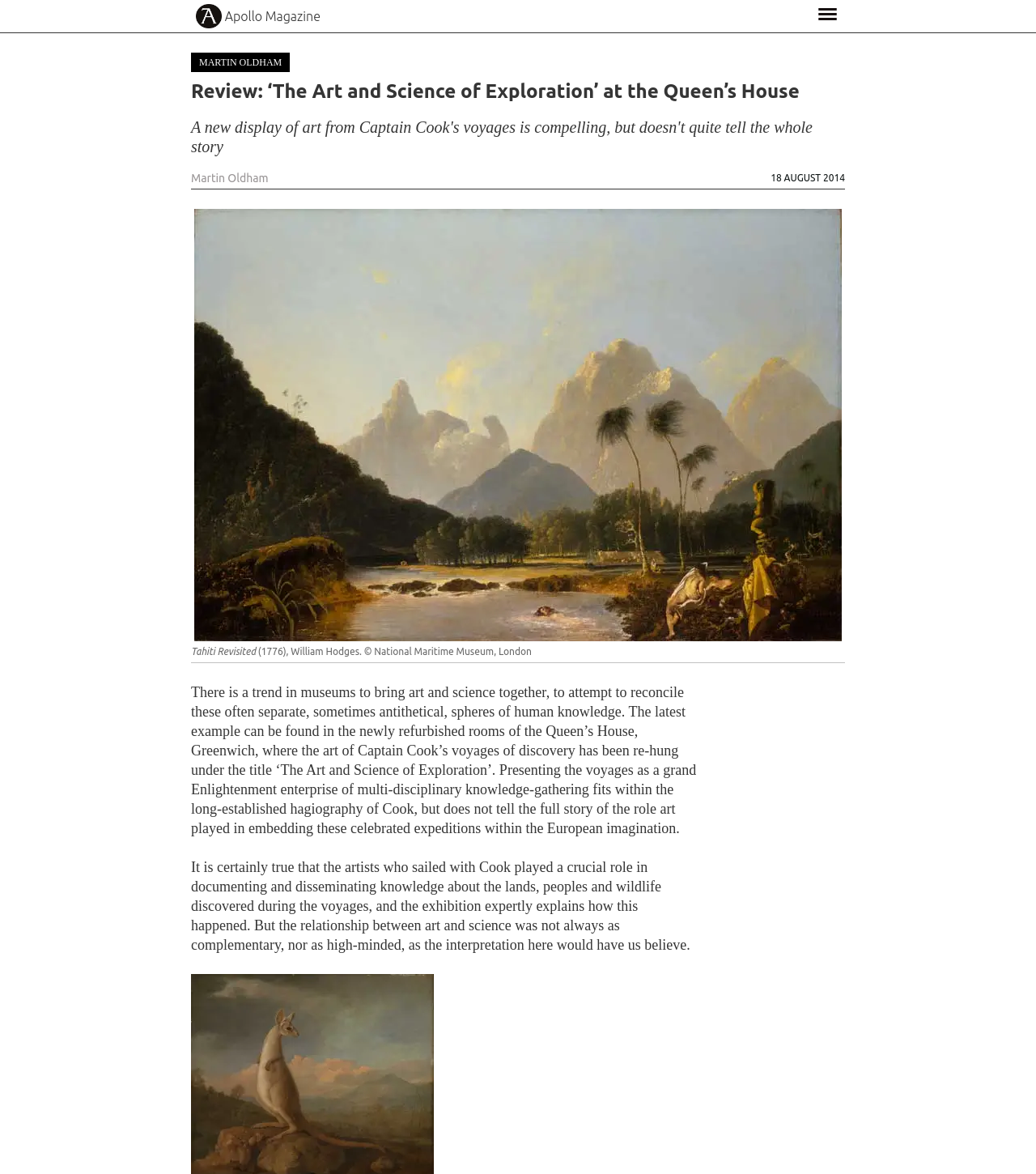Identify the main title of the webpage and generate its text content.

Review: ‘The Art and Science of Exploration’ at the Queen’s House